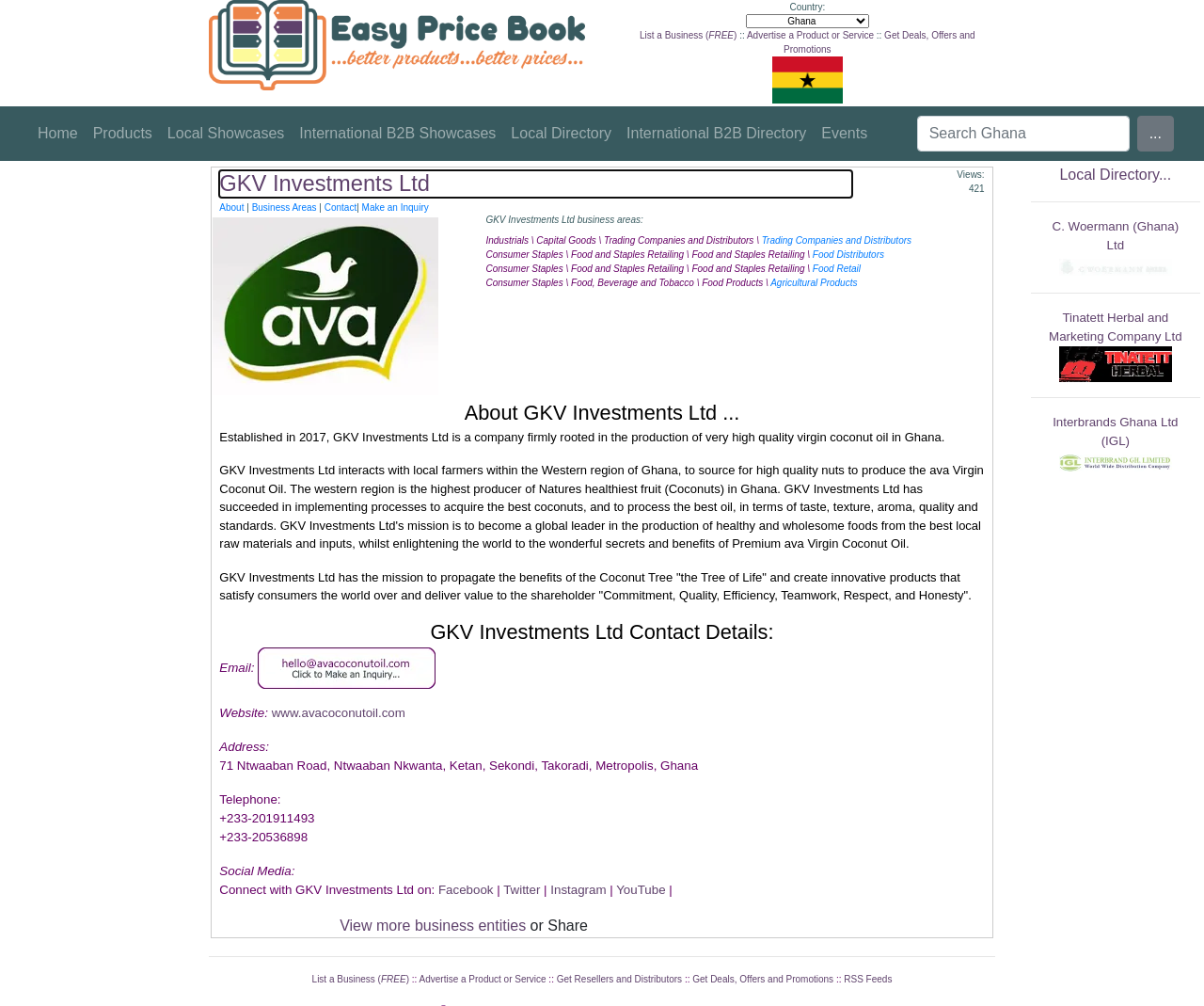Locate the bounding box coordinates of the area that needs to be clicked to fulfill the following instruction: "Click on the 'About' link". The coordinates should be in the format of four float numbers between 0 and 1, namely [left, top, right, bottom].

[0.182, 0.201, 0.203, 0.211]